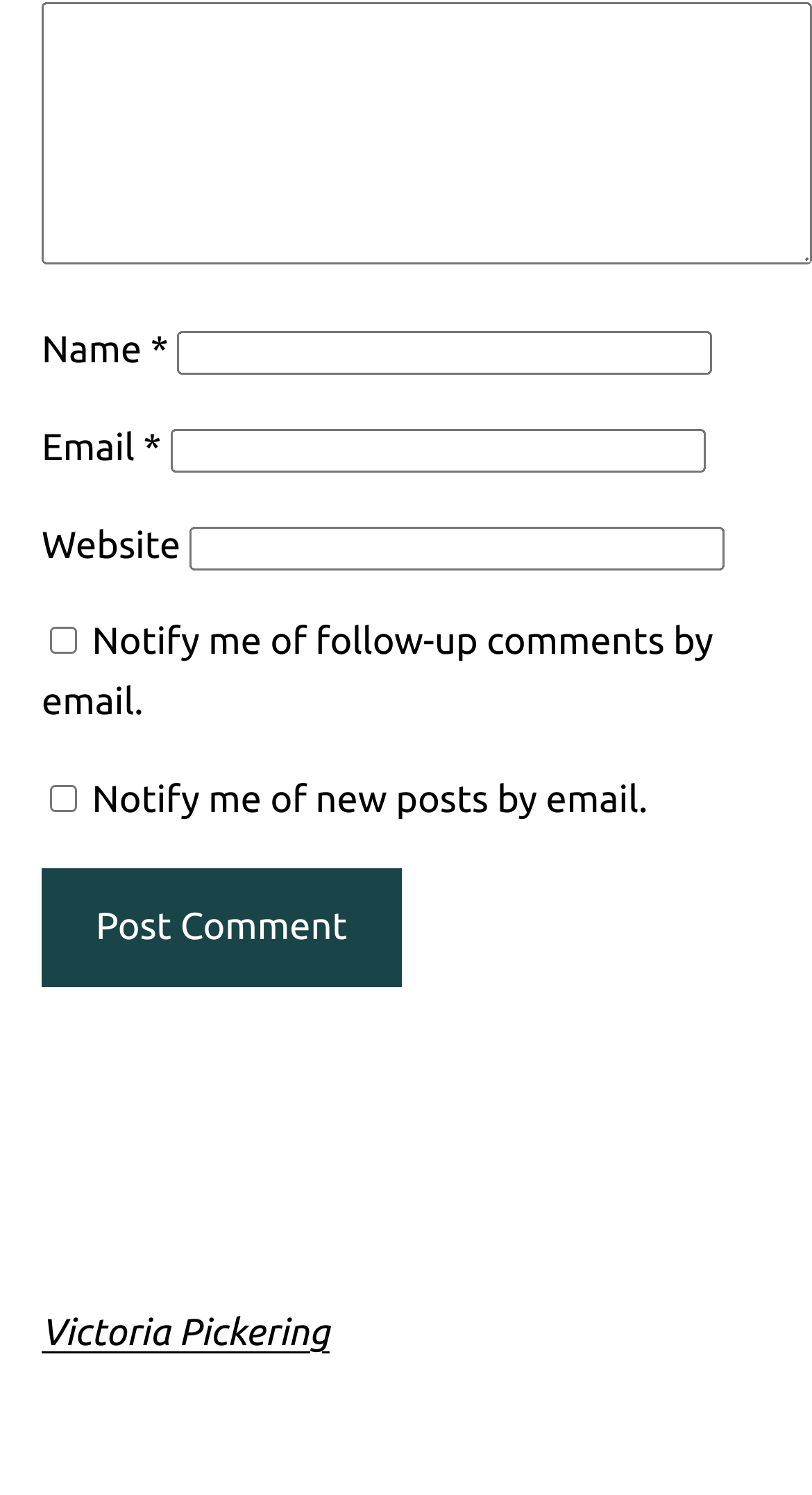Extract the bounding box coordinates for the described element: "parent_node: Email * aria-describedby="email-notes" name="email"". The coordinates should be represented as four float numbers between 0 and 1: [left, top, right, bottom].

[0.209, 0.287, 0.868, 0.316]